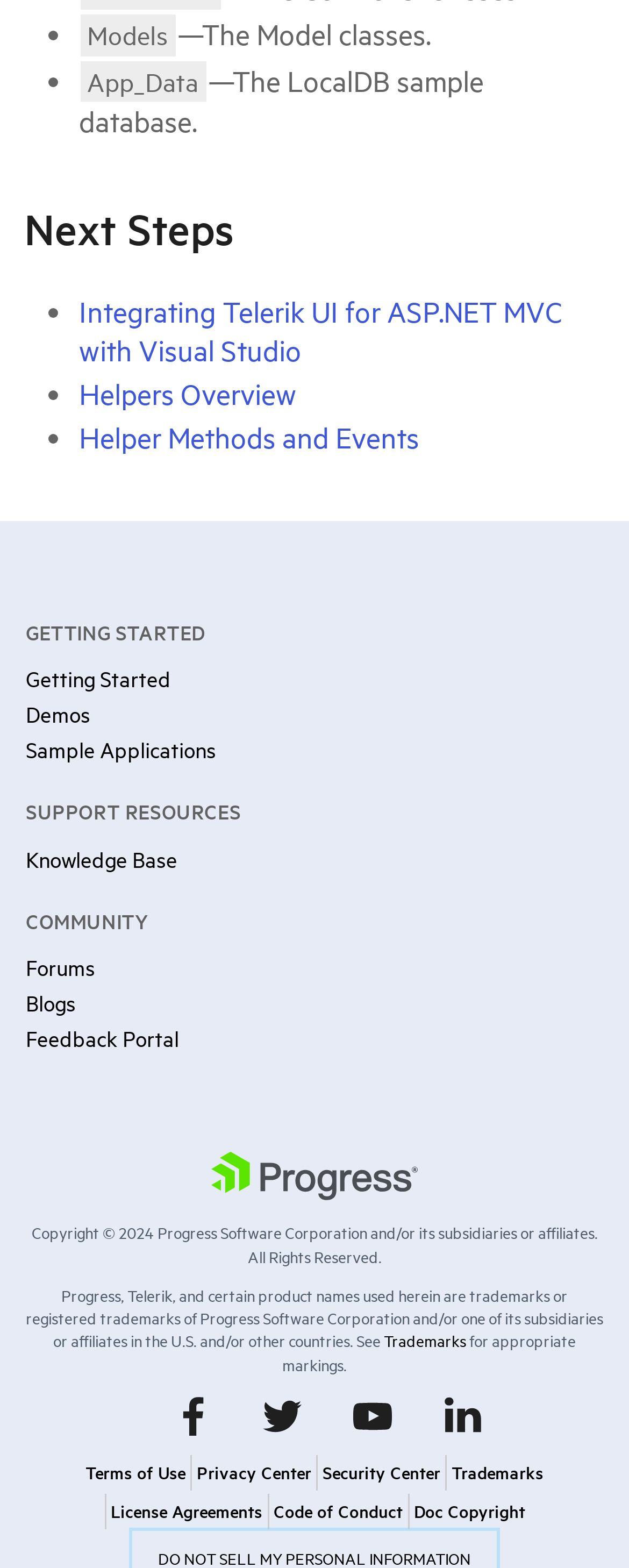Identify the bounding box coordinates of the area that should be clicked in order to complete the given instruction: "Access Knowledge Base". The bounding box coordinates should be four float numbers between 0 and 1, i.e., [left, top, right, bottom].

[0.041, 0.538, 0.282, 0.556]